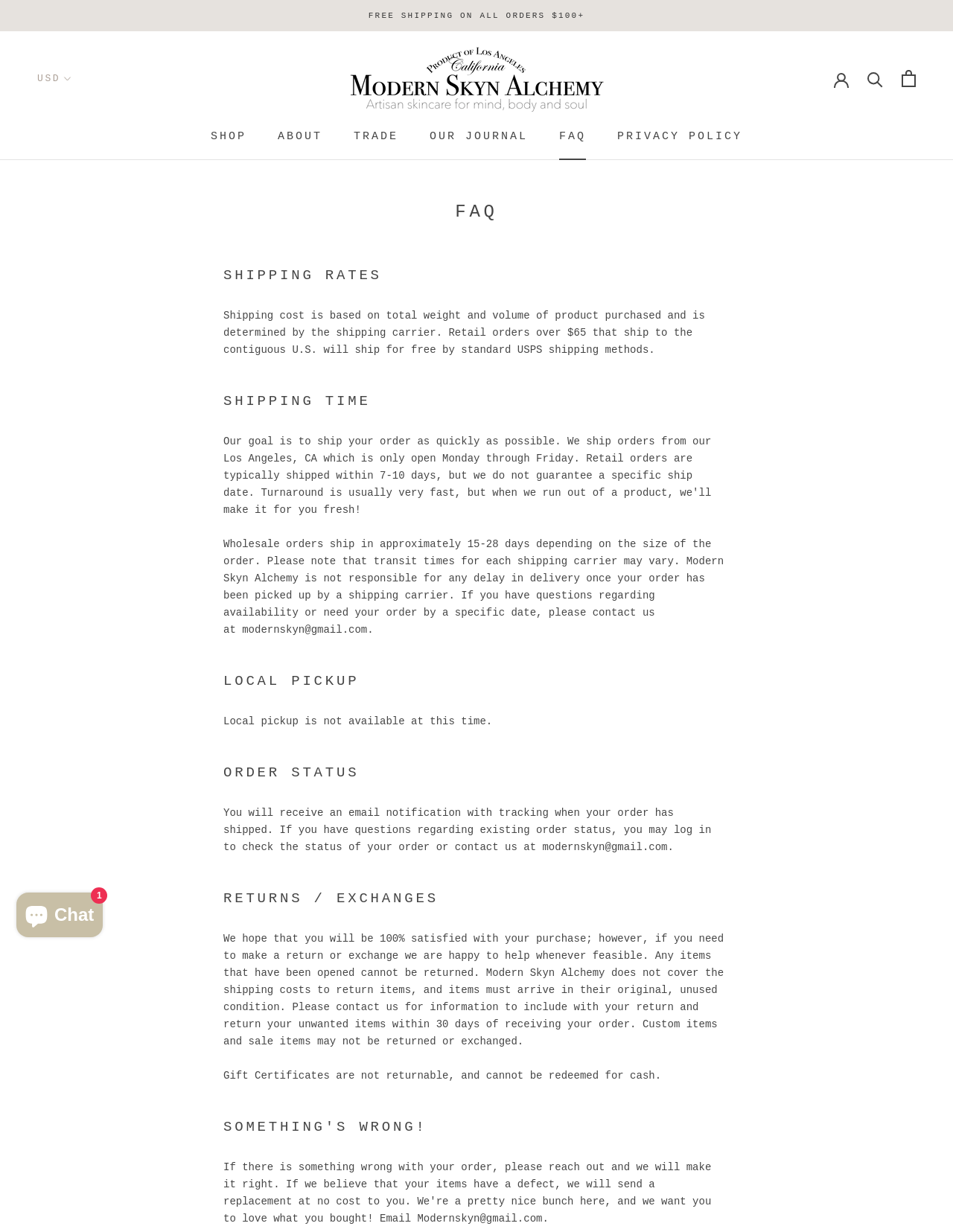Summarize the webpage in an elaborate manner.

The webpage is about the FAQ section of Modern Skyn Alchemy Handcrafted Skincare, an online store. At the top, there is a navigation menu with links to "SHOP", "ABOUT", "TRADE", "OUR JOURNAL", "FAQ", and "PRIVACY POLICY". Below the navigation menu, there is a currency selector combobox and a link to the website's homepage.

On the left side of the page, there is a logo of Modern Skyn Alchemy Handcrafted Skincare, which is also a link to the homepage. On the right side, there are three links: an empty link, a "Search" link, and another empty link.

The main content of the page is divided into several sections, each with a heading. The first section is about "SHIPPING RATES", which explains that shipping cost is based on total weight and volume of product purchased and is determined by the shipping carrier. It also mentions that retail orders over $65 that ship to the contiguous U.S. will ship for free by standard USPS shipping methods.

The next section is about "SHIPPING TIME", which explains that wholesale orders ship in approximately 15-28 days depending on the size of the order. The section also mentions that transit times for each shipping carrier may vary and that Modern Skyn Alchemy is not responsible for any delay in delivery once the order has been picked up by a shipping carrier.

The following sections are about "LOCAL PICKUP", "ORDER STATUS", "RETURNS / EXCHANGES", and "SOMETHING'S WRONG!". Each section provides detailed information about the respective topic.

At the bottom left of the page, there is a chat window button that allows customers to chat with the online store's support team.